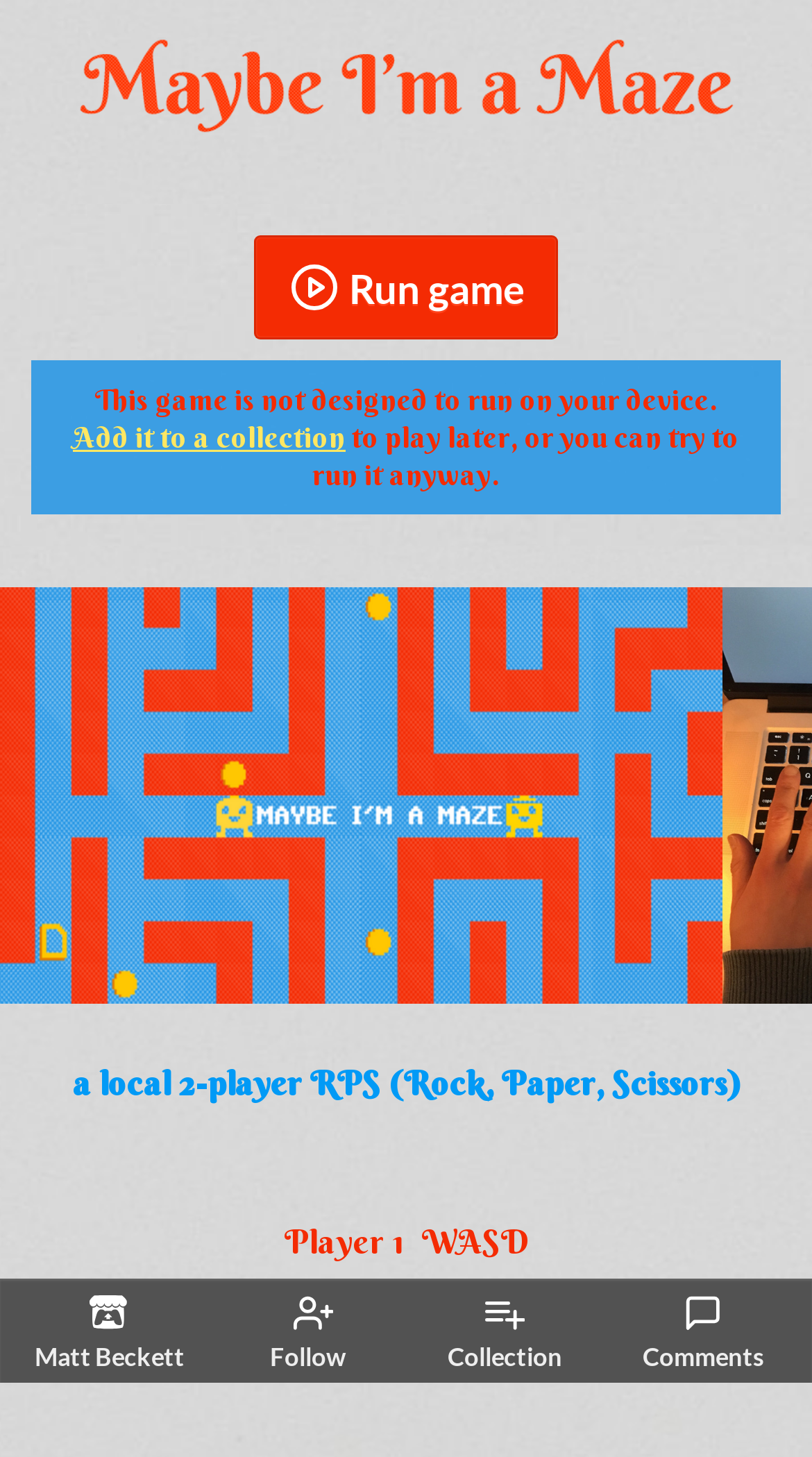Explain the features and main sections of the webpage comprehensively.

The webpage appears to be a game page, specifically for a local 2-player Rock Paper Scissors game. At the top, there is a large banner image that spans the entire width of the page, with the title "Maybe I'm a Maze" displayed prominently.

Below the banner, there are four links aligned horizontally, each with an accompanying image. The links are labeled "Matt Beckett", "Follow", "Collection", and "Comments", and are positioned from left to right. The images associated with each link are small and appear to be icons.

Further down the page, there is a button labeled "Run game" with an image embedded within it. The button is centered horizontally and is positioned above a warning message that states "This game is not designed to run on your device." The warning message is followed by a link to "Add it to a collection" and a paragraph of text that suggests adding the game to a collection to play later or trying to run it anyway.

Below the warning message, there is a heading that displays the game's title, "a local 2-player RPS (Rock, Paper, Scissors)". This is followed by two lines of text that provide instructions for players, with "Player 1" using the WASD keys and "Player 2" using the arrow keys. There is also a large image that takes up most of the bottom half of the page, although its contents are not clear.

Overall, the page appears to be a game page with a focus on providing instructions and options for playing the game, as well as displaying the game's title and branding prominently.